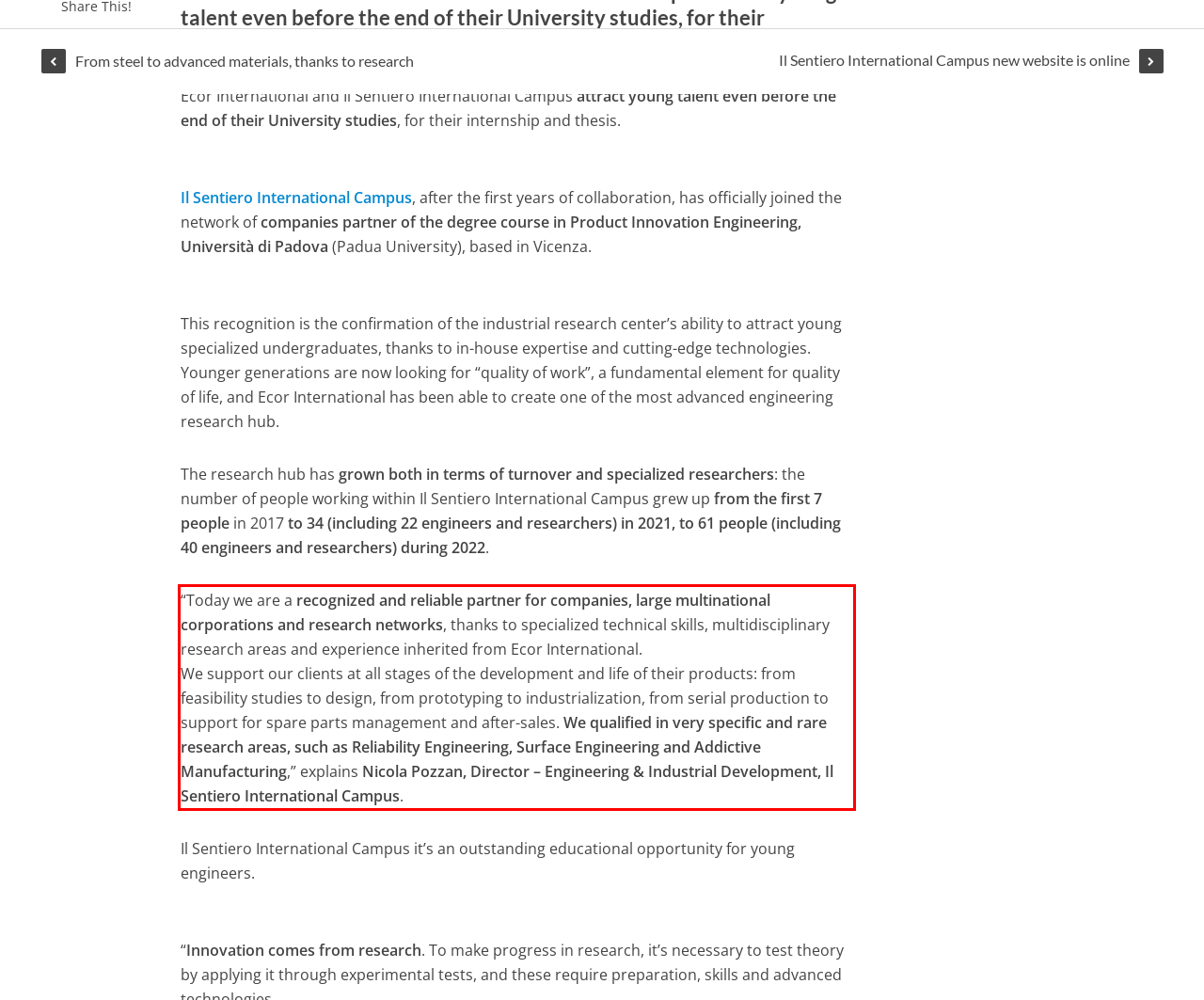Please extract the text content within the red bounding box on the webpage screenshot using OCR.

“Today we are a recognized and reliable partner for companies, large multinational corporations and research networks, thanks to specialized technical skills, multidisciplinary research areas and experience inherited from Ecor International. We support our clients at all stages of the development and life of their products: from feasibility studies to design, from prototyping to industrialization, from serial production to support for spare parts management and after-sales. We qualified in very specific and rare research areas, such as Reliability Engineering, Surface Engineering and Addictive Manufacturing,” explains Nicola Pozzan, Director – Engineering & Industrial Development, Il Sentiero International Campus.